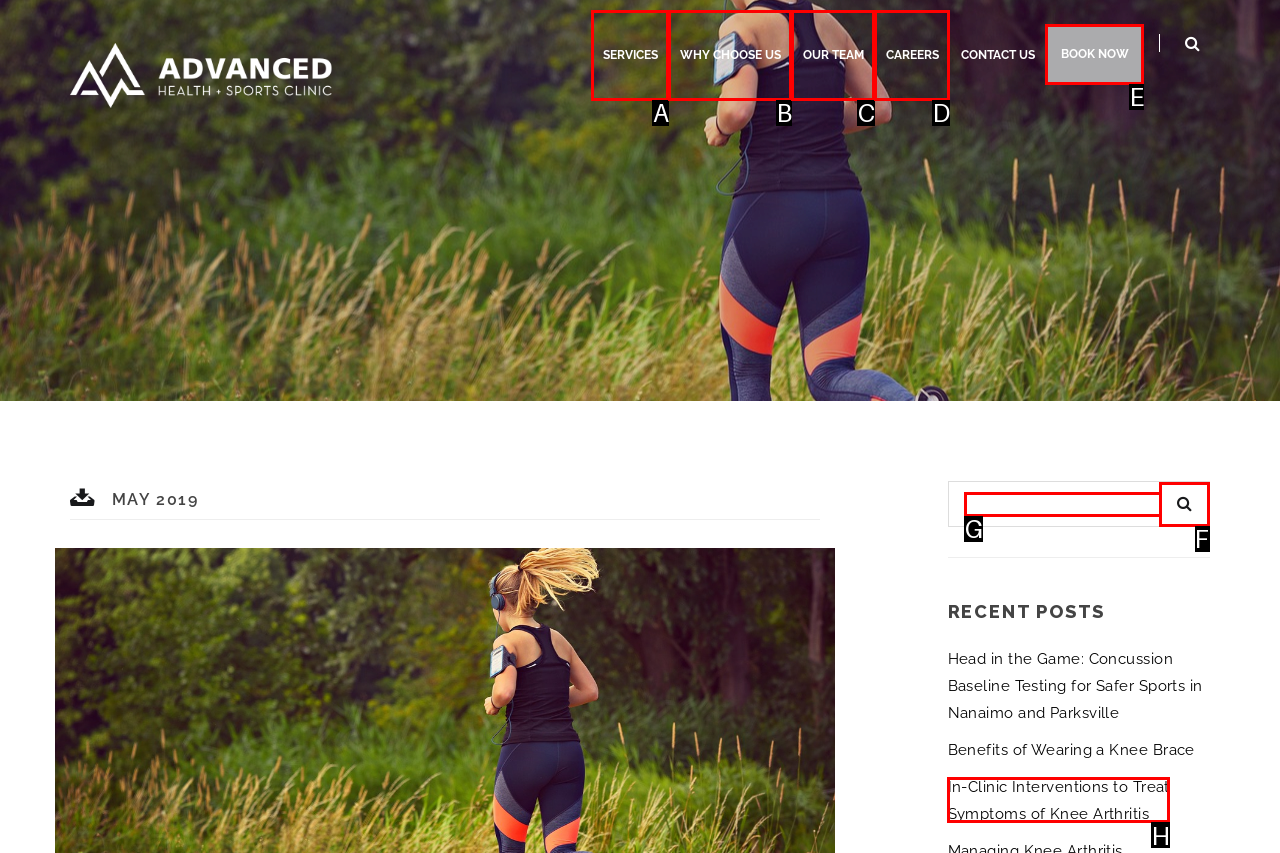Select the option that matches this description: Our Team
Answer by giving the letter of the chosen option.

C